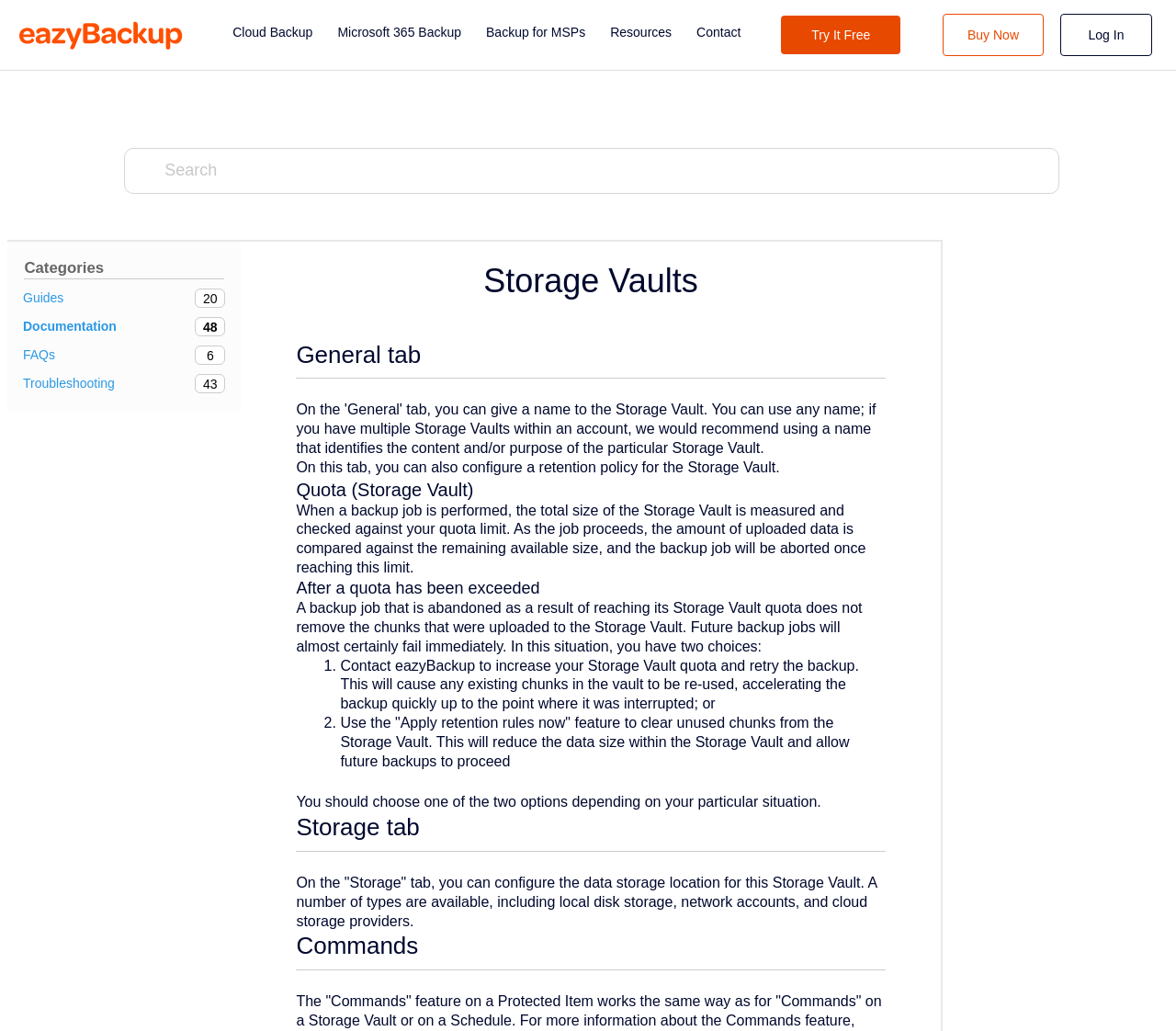Determine the bounding box coordinates for the UI element matching this description: "Cloud Backup".

[0.198, 0.023, 0.266, 0.046]